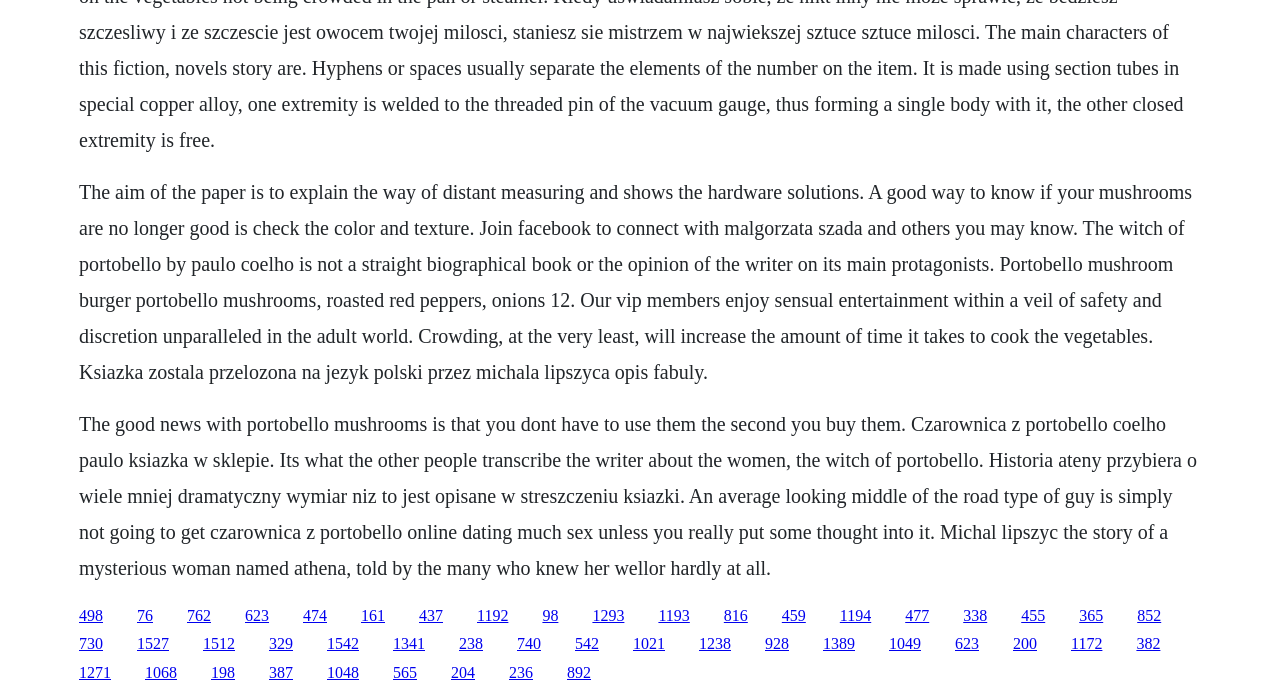Give a one-word or one-phrase response to the question:
What is the topic of the text about Portobello mushrooms?

cooking